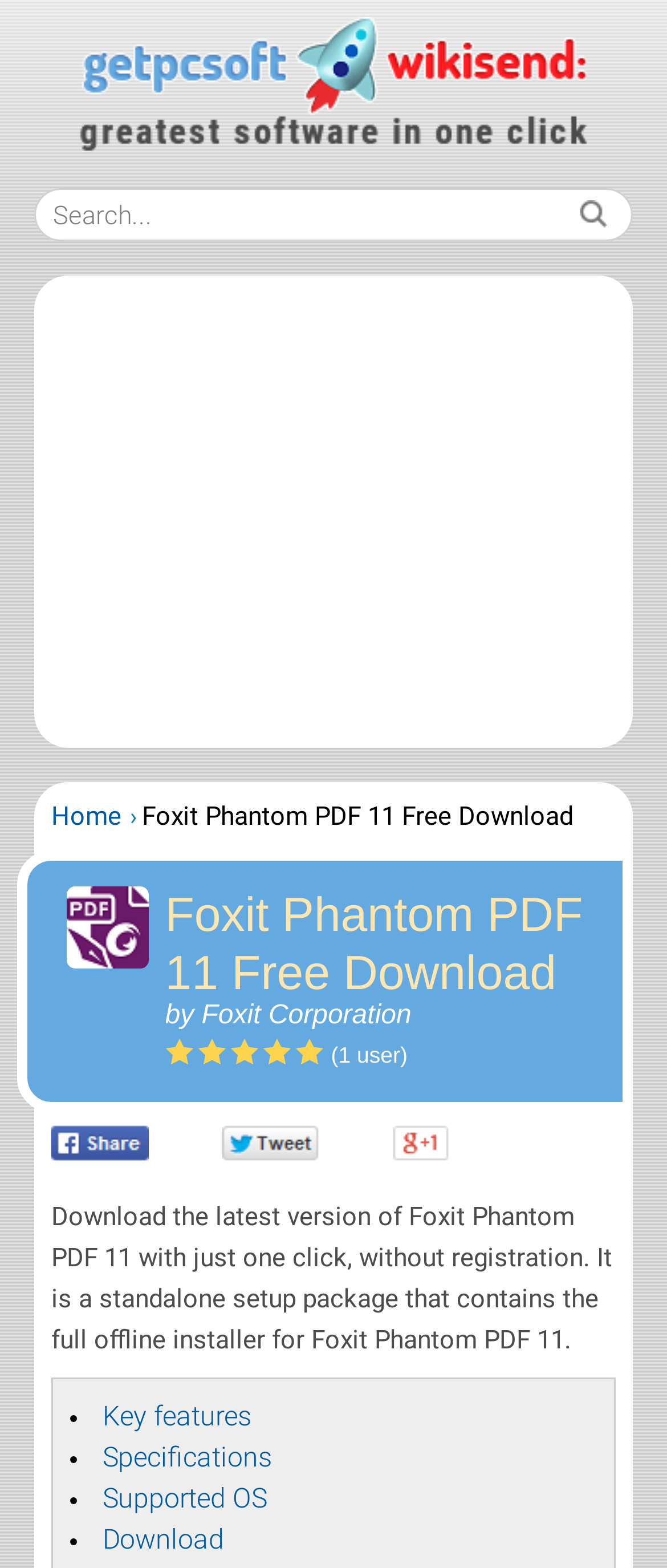Please give the bounding box coordinates of the area that should be clicked to fulfill the following instruction: "Click the download link". The coordinates should be in the format of four float numbers from 0 to 1, i.e., [left, top, right, bottom].

[0.154, 0.971, 0.336, 0.992]